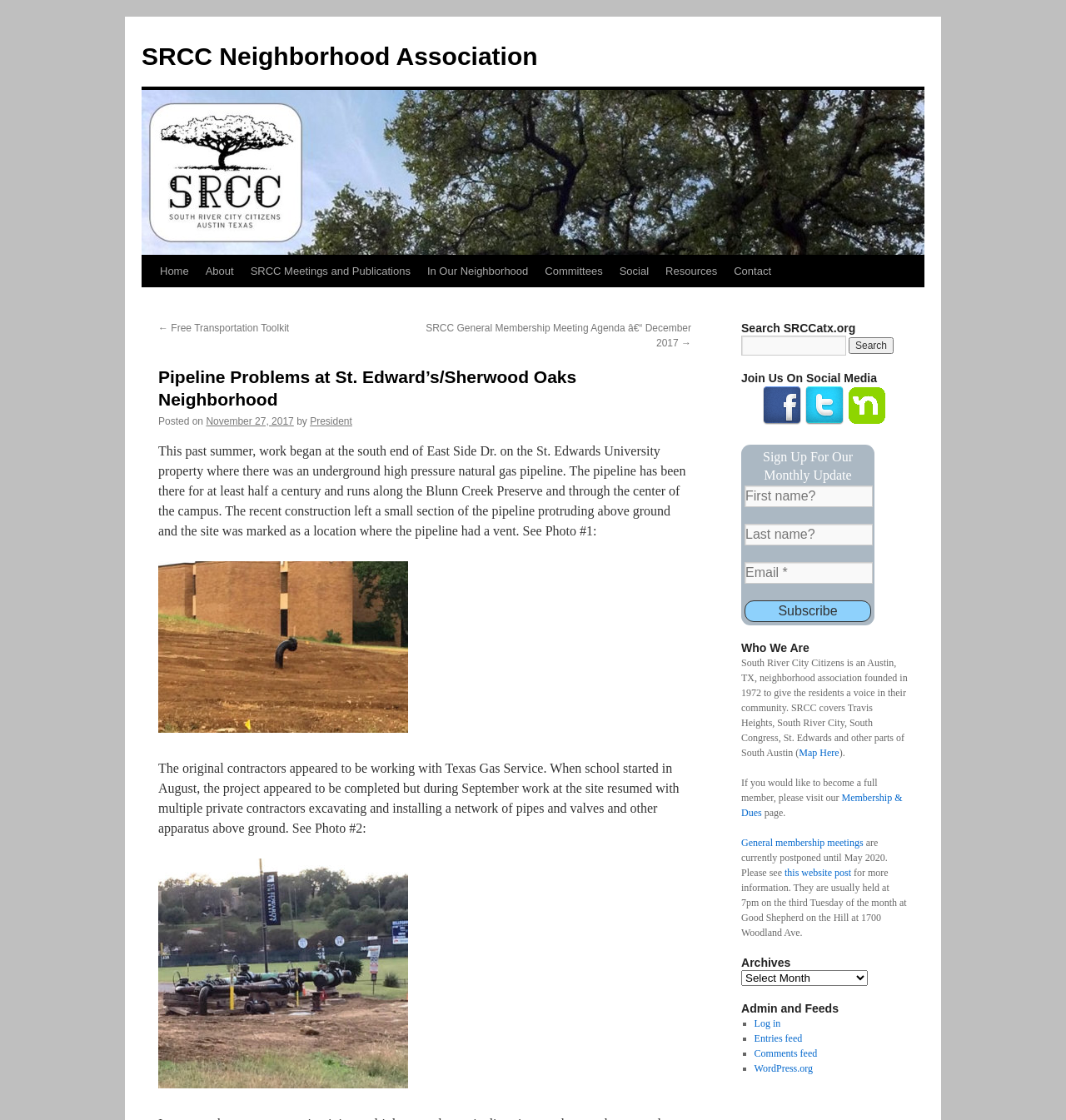Please provide the bounding box coordinates in the format (top-left x, top-left y, bottom-right x, bottom-right y). Remember, all values are floating point numbers between 0 and 1. What is the bounding box coordinate of the region described as: General membership meetings

[0.695, 0.747, 0.81, 0.757]